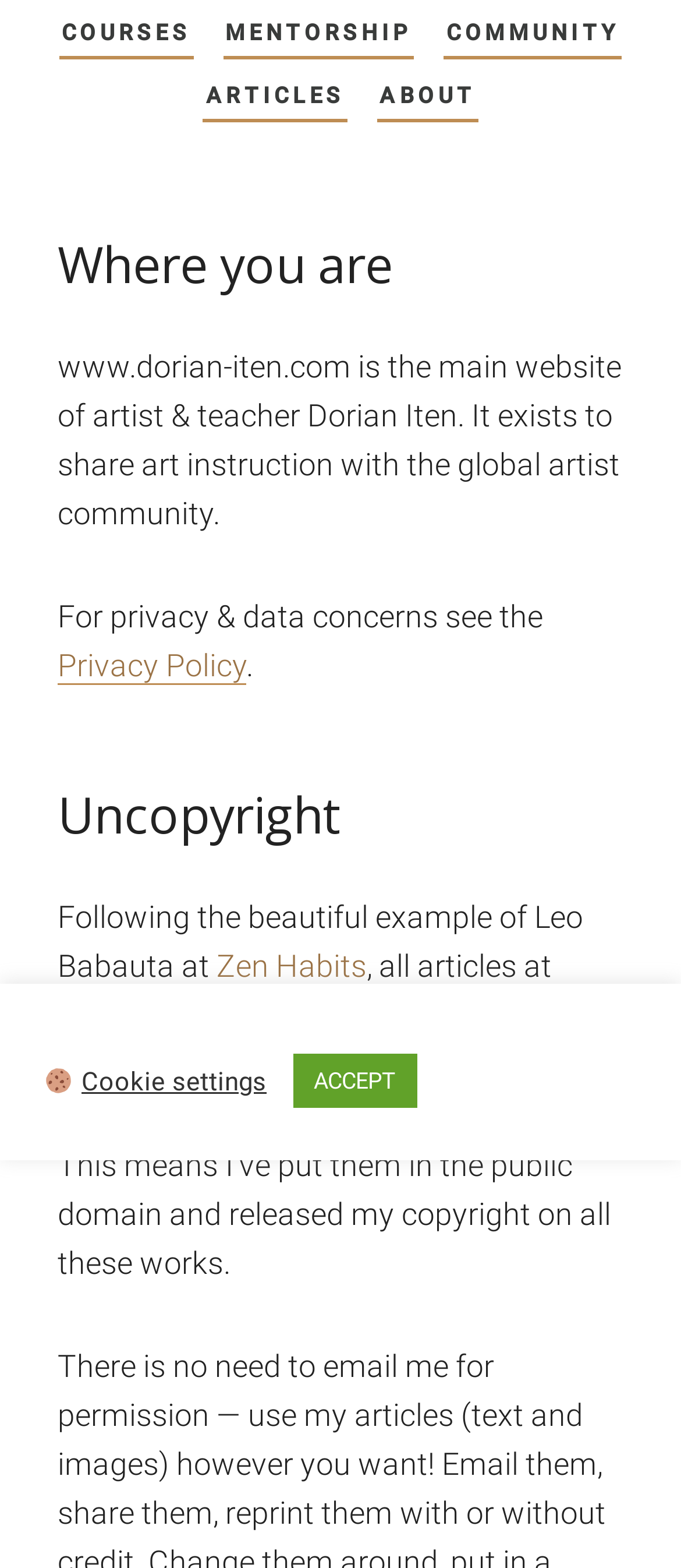Please indicate the bounding box coordinates of the element's region to be clicked to achieve the instruction: "Read ABOUT". Provide the coordinates as four float numbers between 0 and 1, i.e., [left, top, right, bottom].

[0.557, 0.052, 0.698, 0.07]